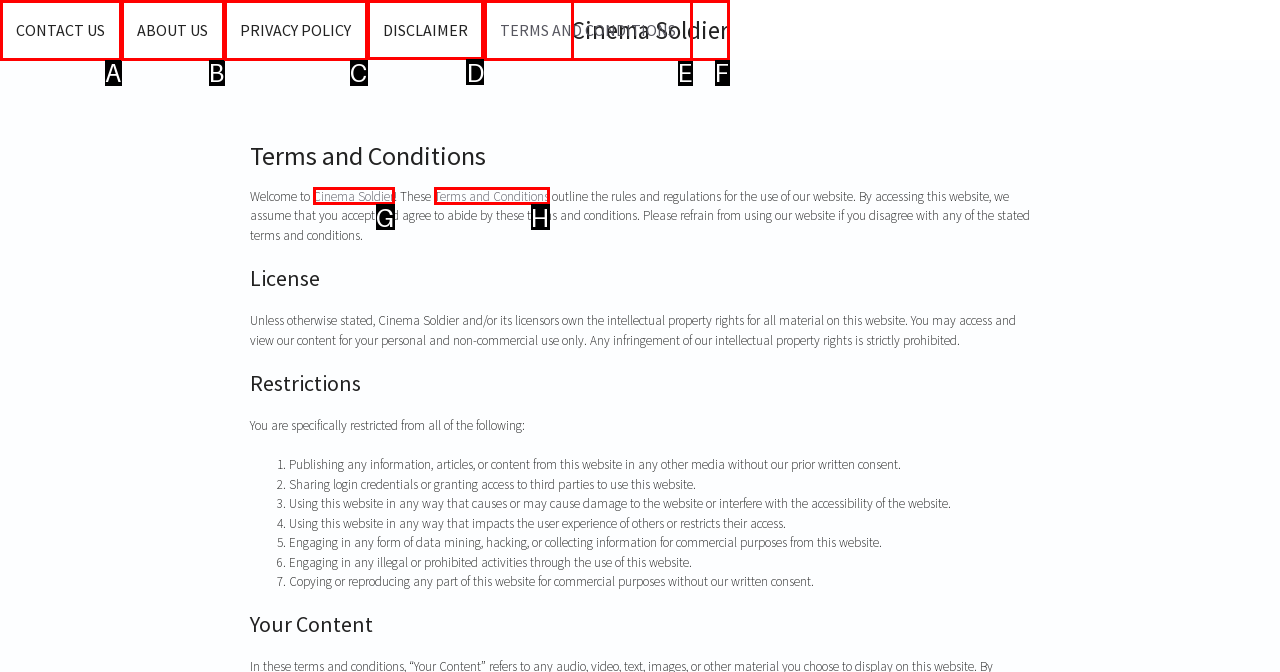What option should you select to complete this task: Click on DISCLAIMER? Indicate your answer by providing the letter only.

D